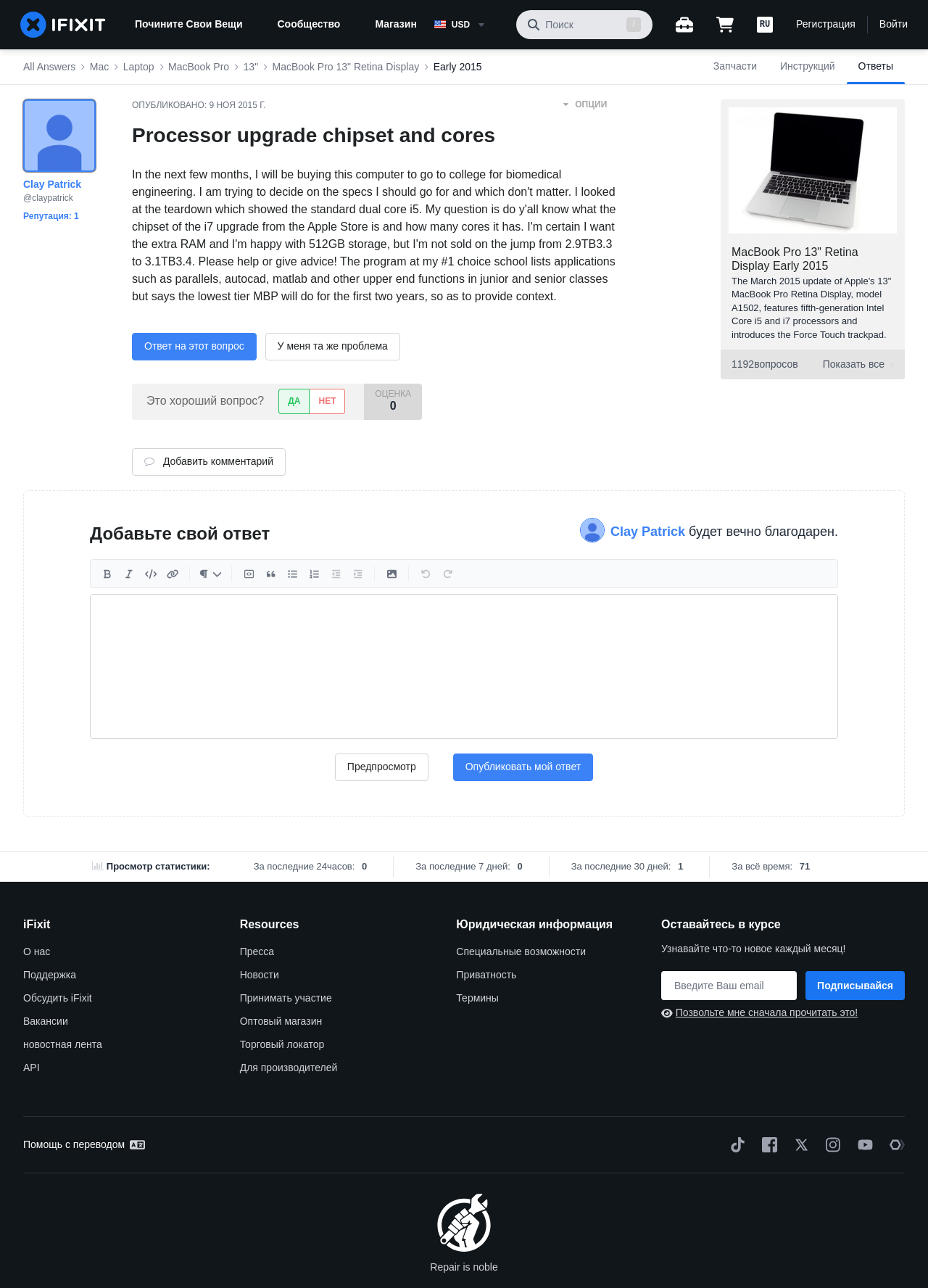Using the element description provided, determine the bounding box coordinates in the format (top-left x, top-left y, bottom-right x, bottom-right y). Ensure that all values are floating point numbers between 0 and 1. Element description: MacBook Pro

[0.181, 0.046, 0.247, 0.057]